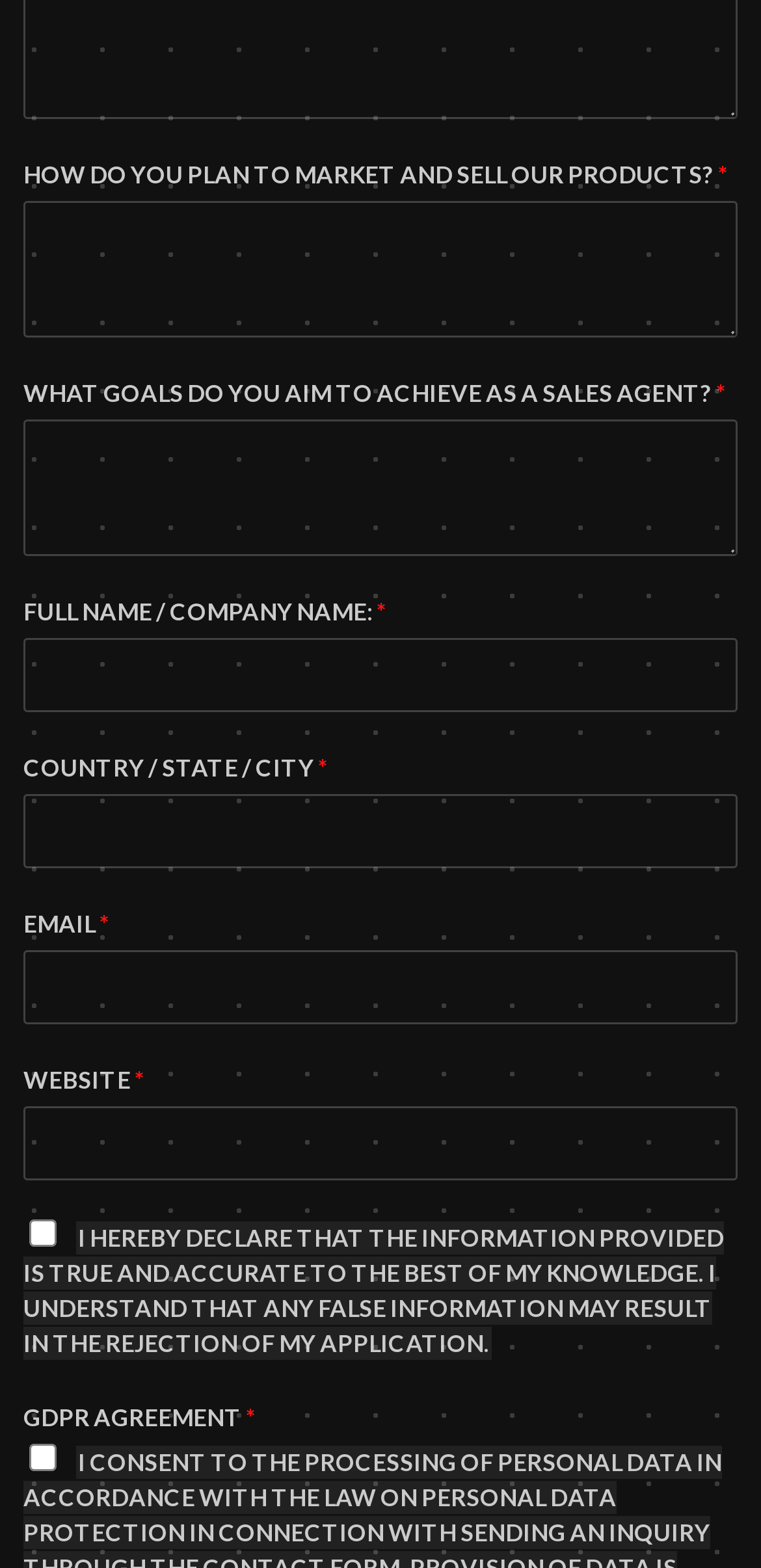Please identify the coordinates of the bounding box for the clickable region that will accomplish this instruction: "Enter your email address".

[0.031, 0.606, 0.969, 0.653]